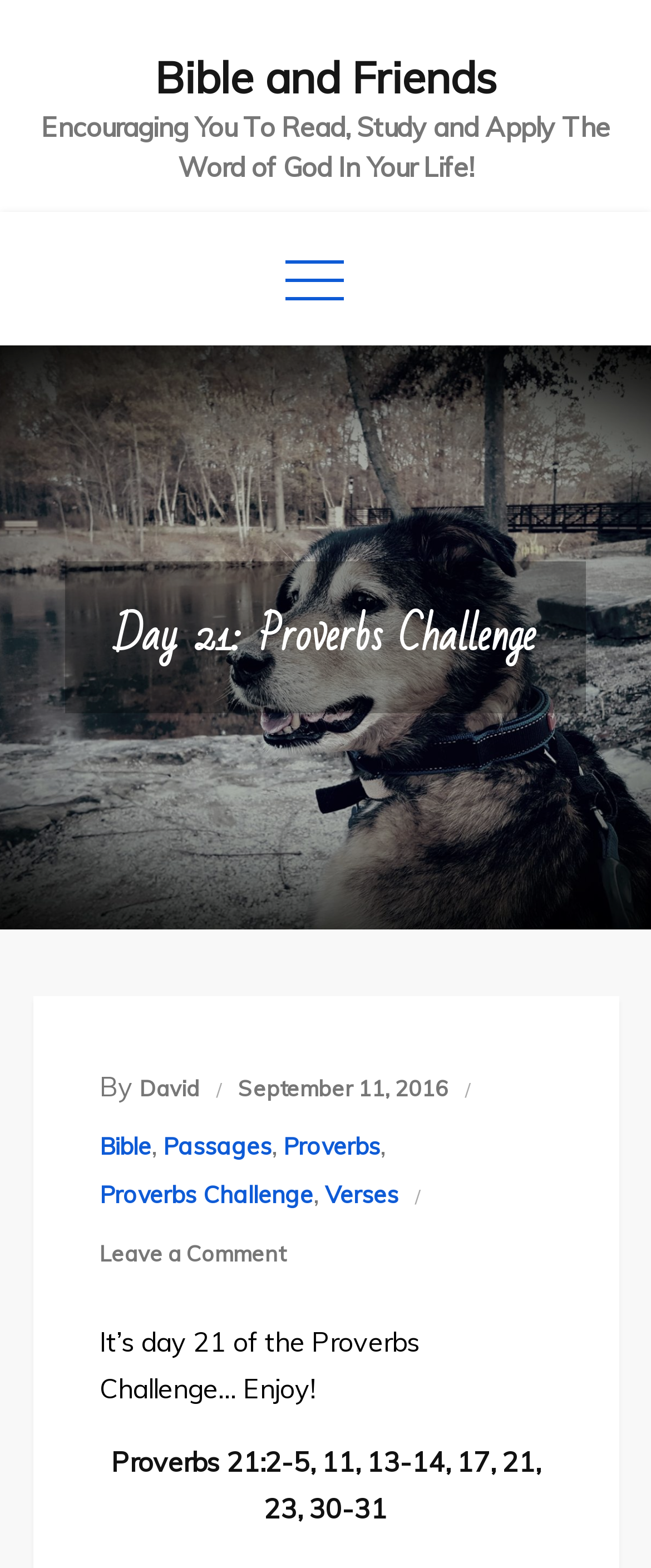Bounding box coordinates are specified in the format (top-left x, top-left y, bottom-right x, bottom-right y). All values are floating point numbers bounded between 0 and 1. Please provide the bounding box coordinate of the region this sentence describes: Verses

[0.499, 0.747, 0.612, 0.777]